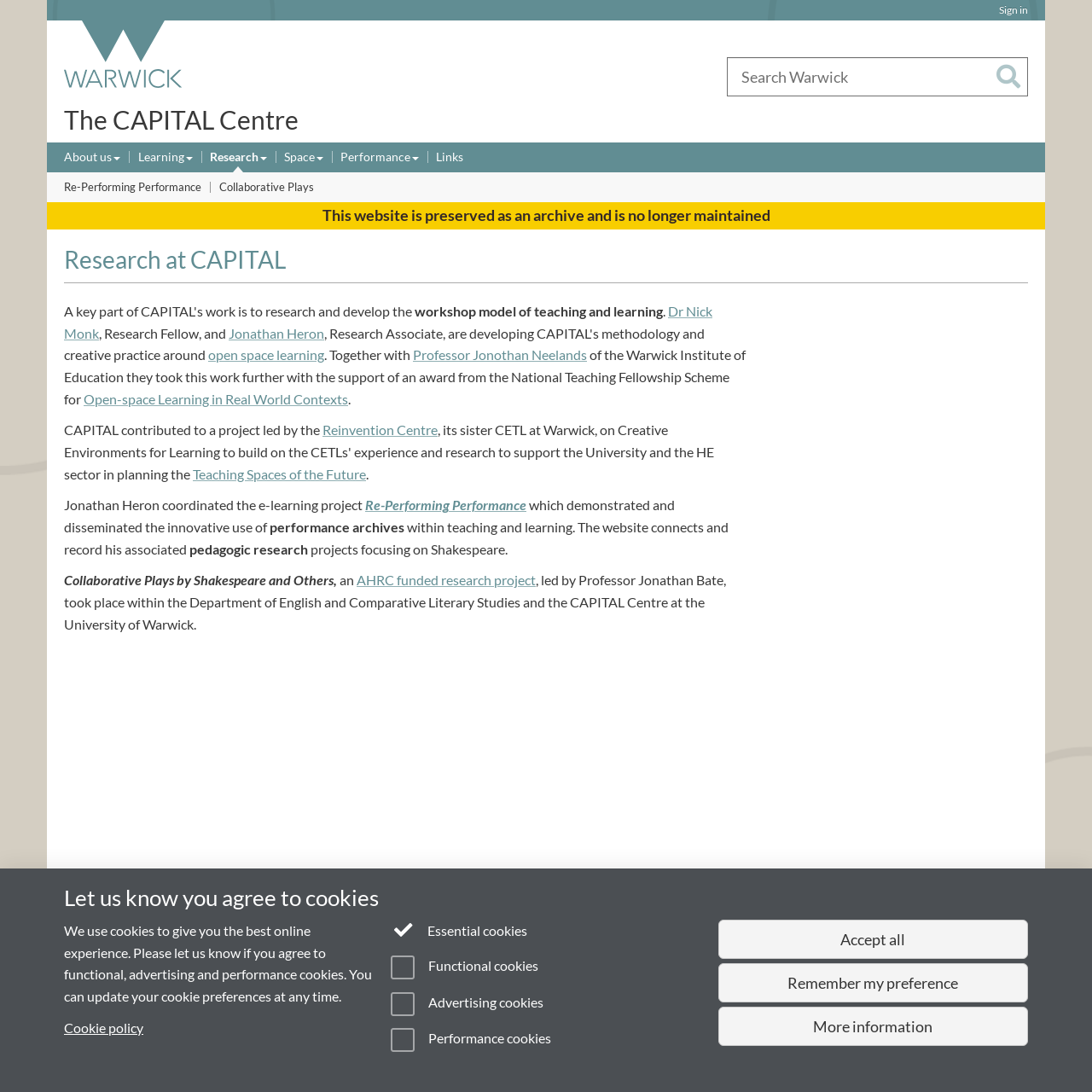Analyze the image and answer the question with as much detail as possible: 
What is the research project about?

I found the answer by reading the text content of the webpage, specifically the paragraph that mentions the research project led by Professor Jonothan Neelands, and found the link 'Open-space Learning in Real World Contexts' which is related to the project.